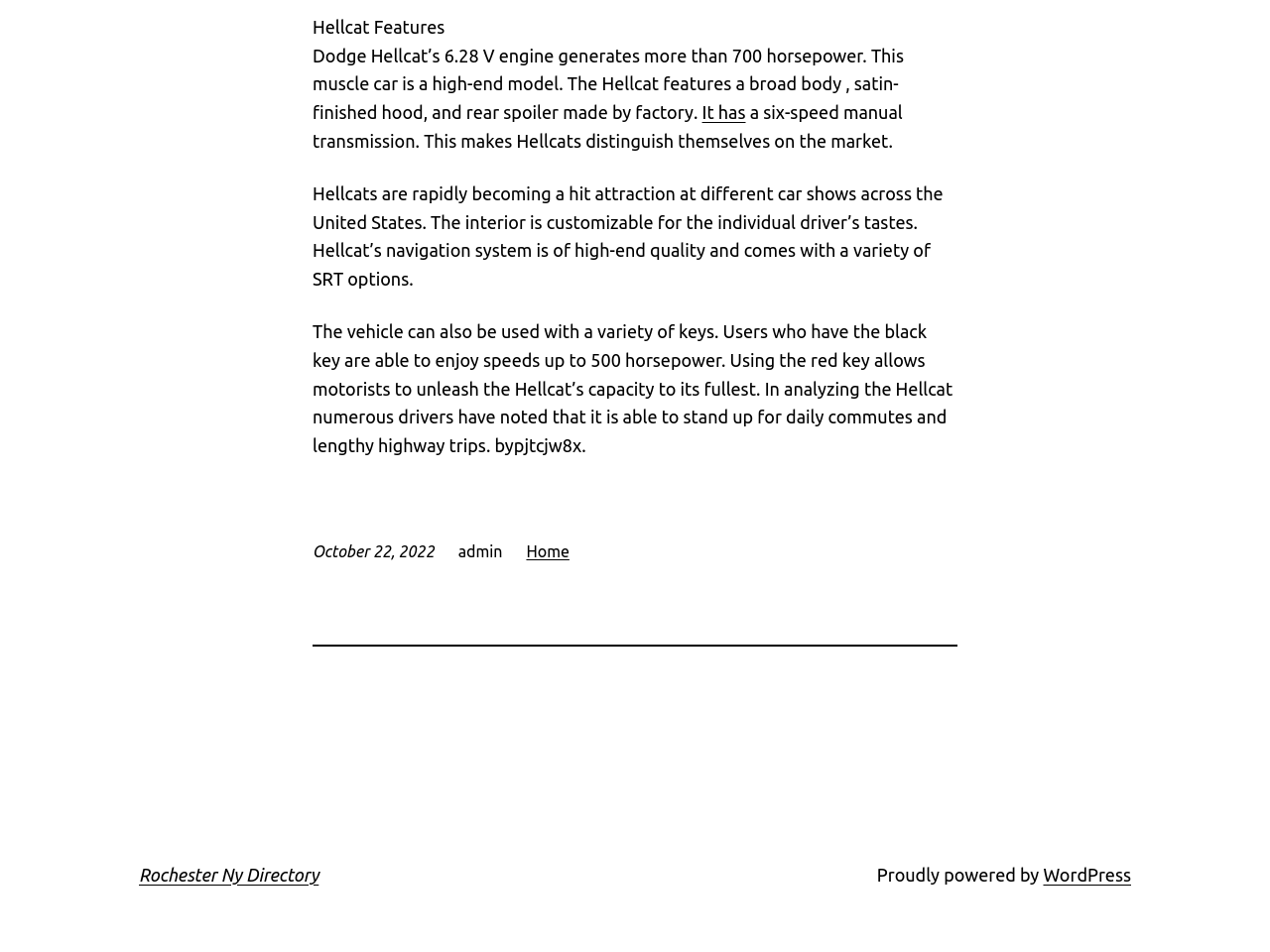Determine the bounding box for the UI element that matches this description: "Rochester Ny Directory".

[0.109, 0.908, 0.251, 0.929]